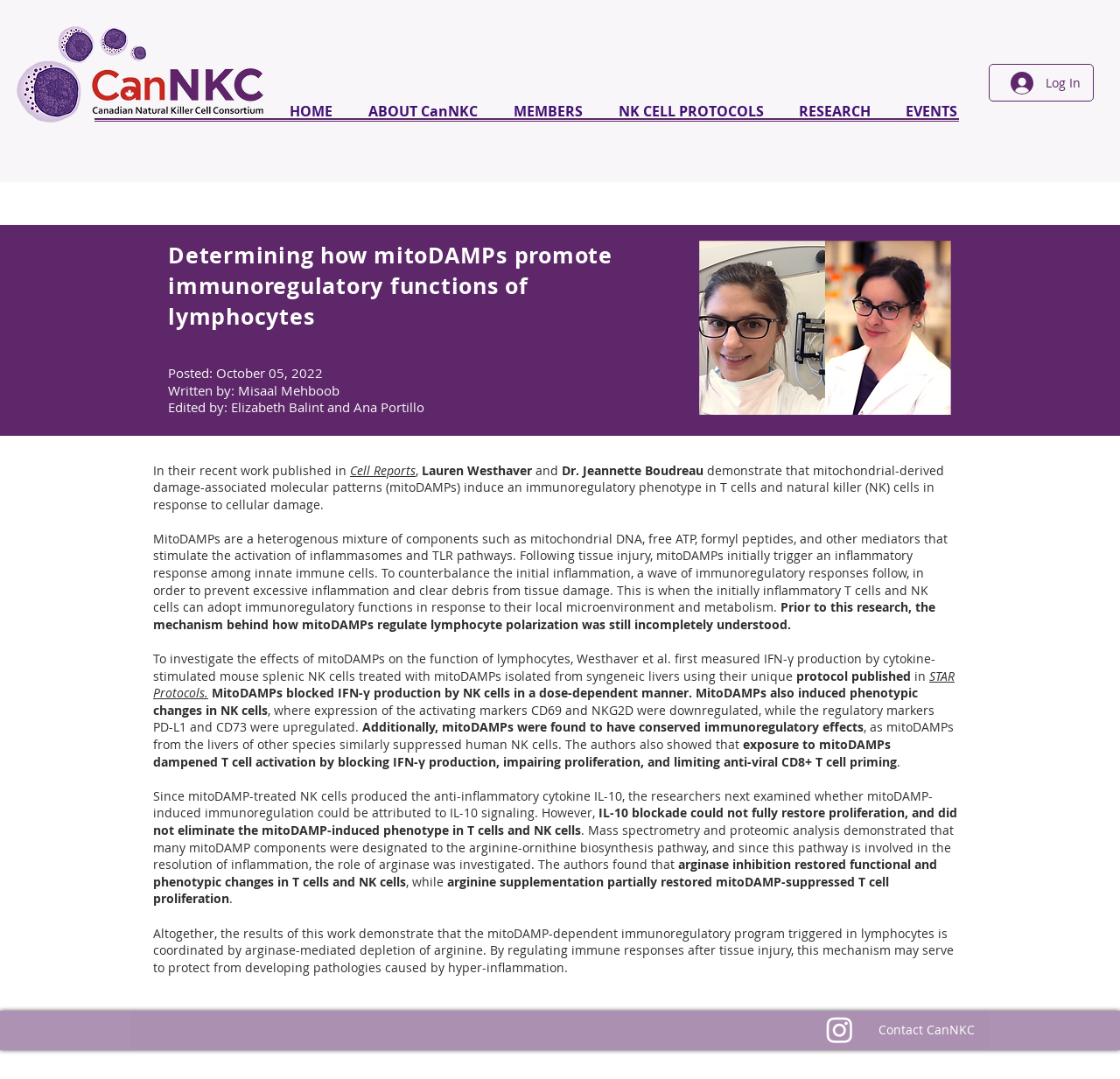Pinpoint the bounding box coordinates of the element that must be clicked to accomplish the following instruction: "Check the Social Bar". The coordinates should be in the format of four float numbers between 0 and 1, i.e., [left, top, right, bottom].

[0.734, 0.938, 0.765, 0.97]